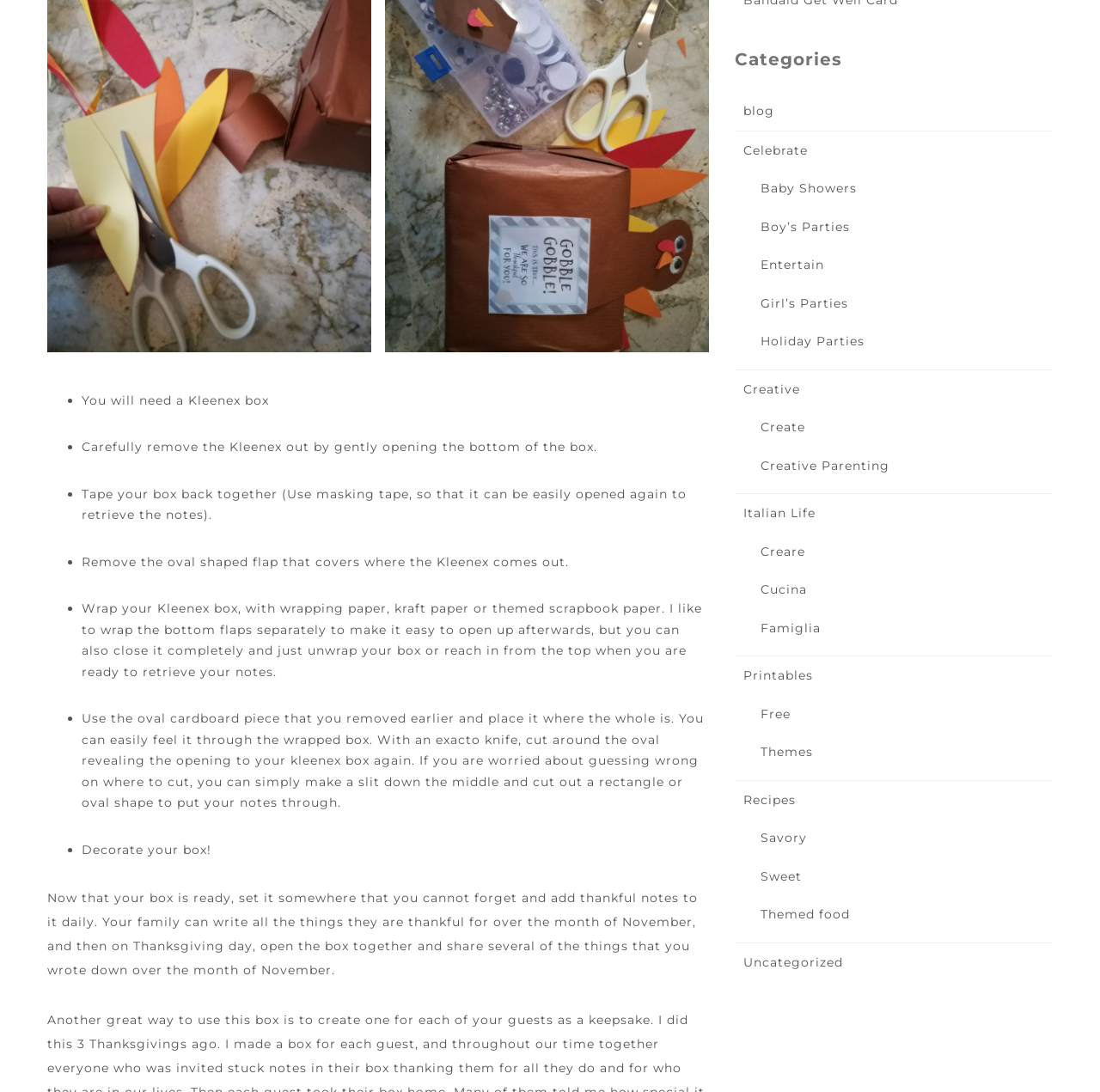Please answer the following question as detailed as possible based on the image: 
How many categories are listed on the webpage?

The webpage lists 11 categories, including 'blog', 'Celebrate', 'Baby Showers', 'Boy’s Parties', 'Entertain', 'Girl’s Parties', 'Holiday Parties', 'Creative', 'Italian Life', 'Printables', and 'Recipes'.